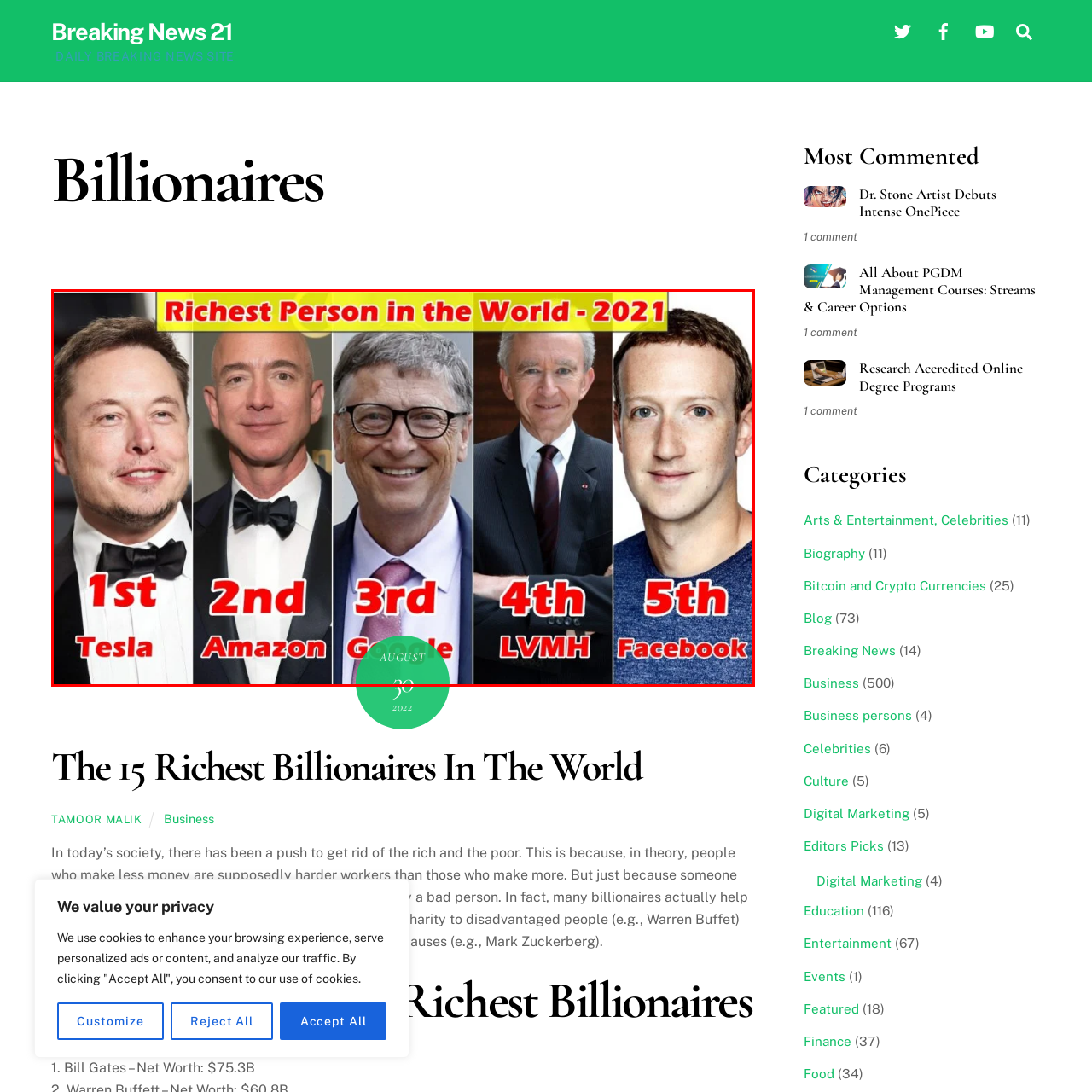Thoroughly describe the content of the image found within the red border.

The image showcases the five richest individuals in the world as of 2021, highlighted with their respective rankings and associated companies. From left to right, the first position is occupied by Elon Musk, related to Tesla, standing confidently in a tuxedo. Next is Jeff Bezos, the founder of Amazon, presented in a formal bowtie. The third position belongs to Bill Gates, co-founder of Microsoft, who wears glasses and a suit, exuding a thoughtful demeanor. Following him is Bernard Arnault from LVMH, depicted in a business outfit, representing luxury brands. Finally, Mark Zuckerberg, the co-founder of Facebook, is seen in a casual black shirt, concluding the lineup. The colorful caption at the top reads "Richest Person in the World - 2021," emphasizing the remarkable wealth and influence of these entrepreneurs. A circular graphic at the bottom indicates the date, "August 20," framing the context of this financial ranking.